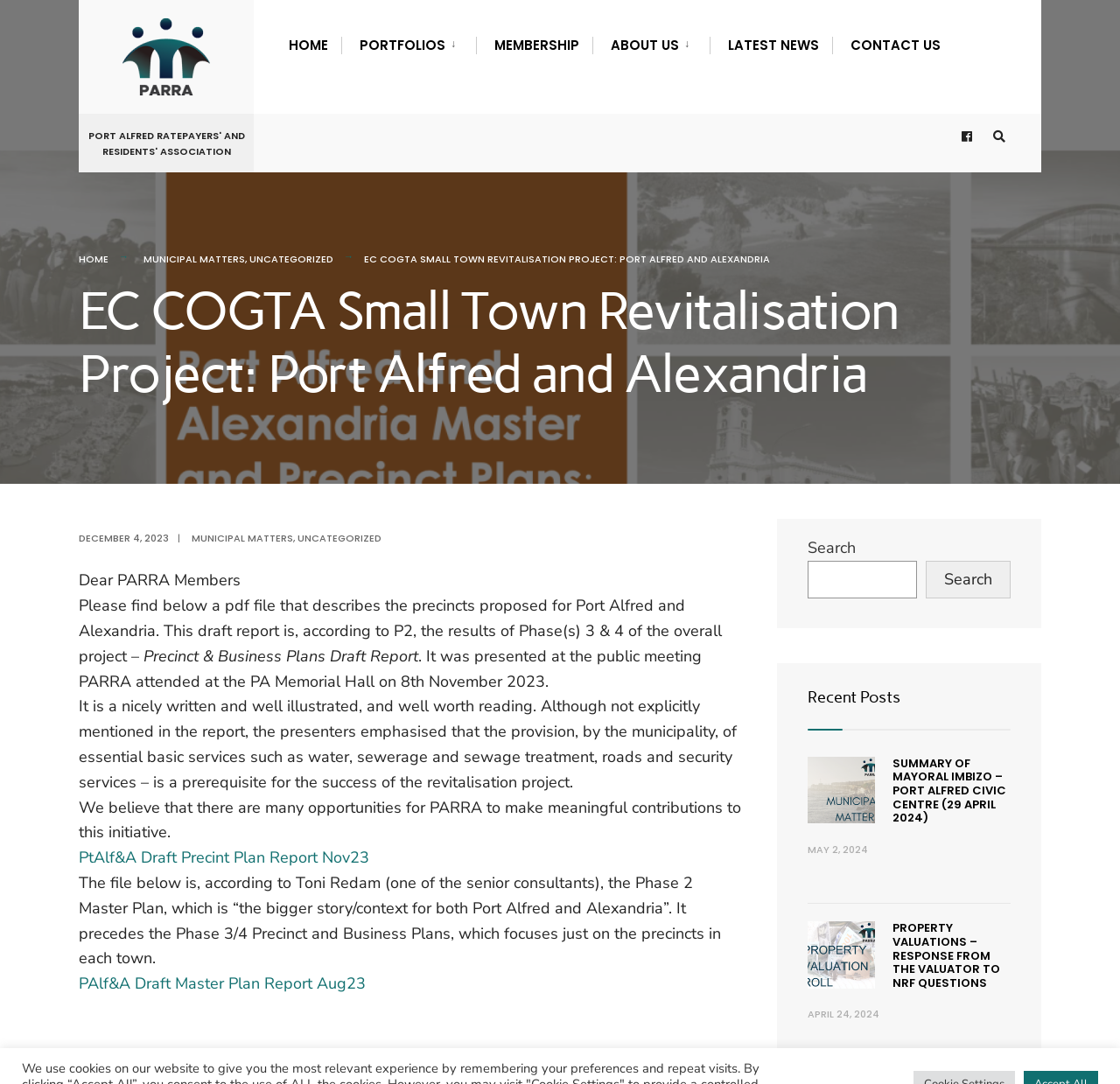Based on the image, please elaborate on the answer to the following question:
How many pdf files are mentioned on the webpage?

There are two pdf files mentioned on the webpage, namely 'PtAlf&A Draft Precint Plan Report Nov23' and 'PAlf&A Draft Master Plan Report Aug23'.